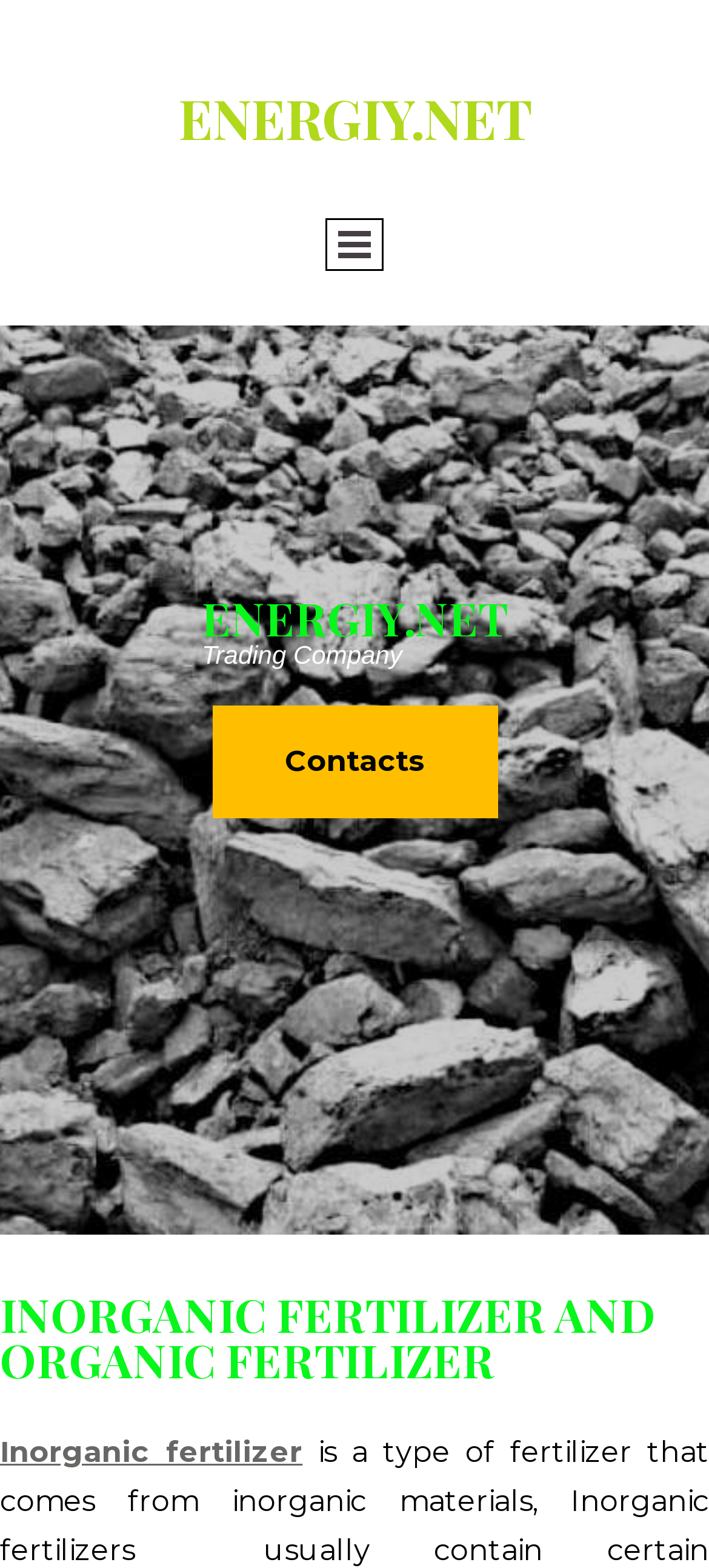Respond with a single word or phrase to the following question:
What is the bounding box coordinate of the 'Inorganic fertilizer' link?

[0.0, 0.915, 0.427, 0.937]